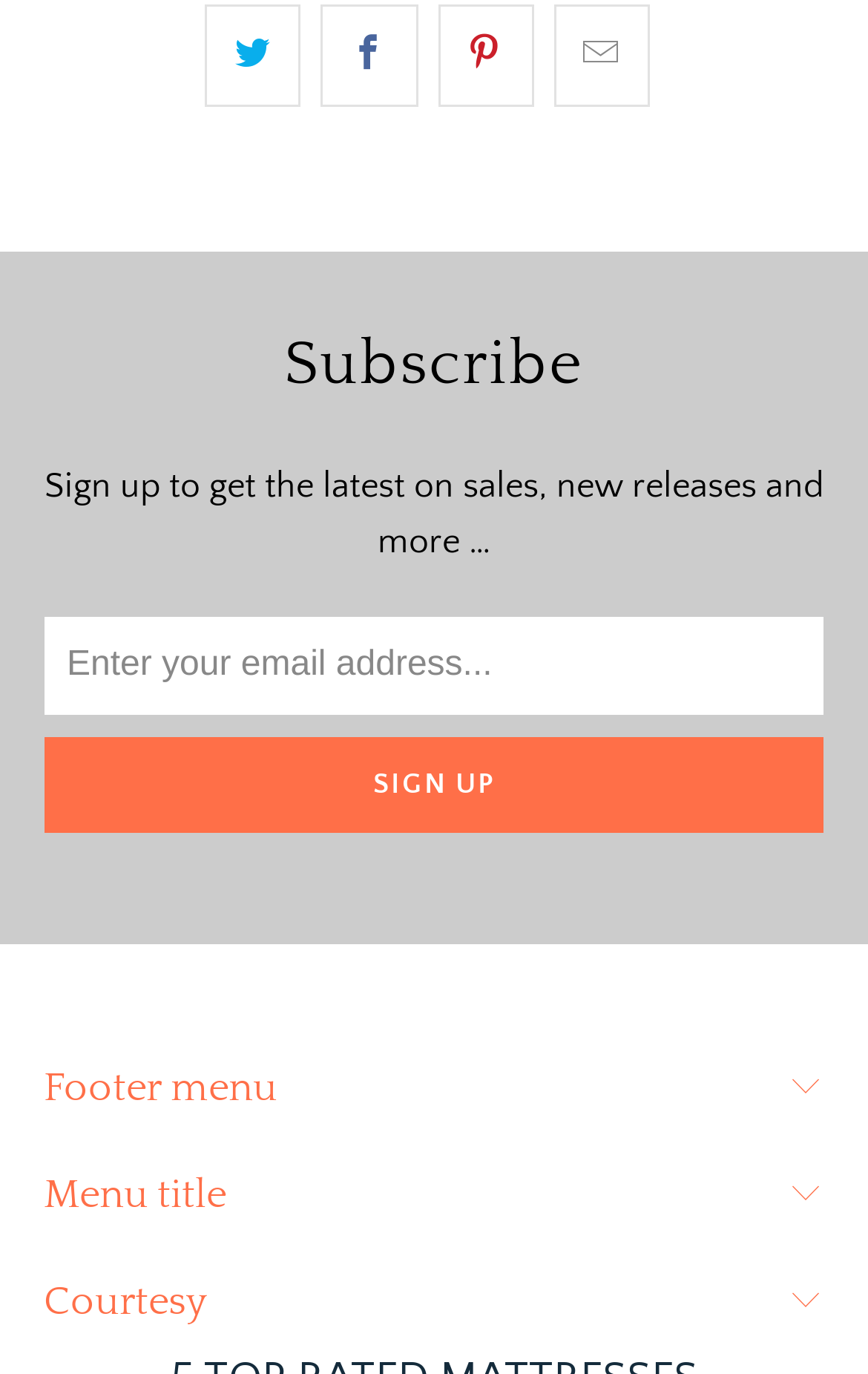Find and provide the bounding box coordinates for the UI element described here: "value="Sign Up"". The coordinates should be given as four float numbers between 0 and 1: [left, top, right, bottom].

[0.051, 0.536, 0.949, 0.607]